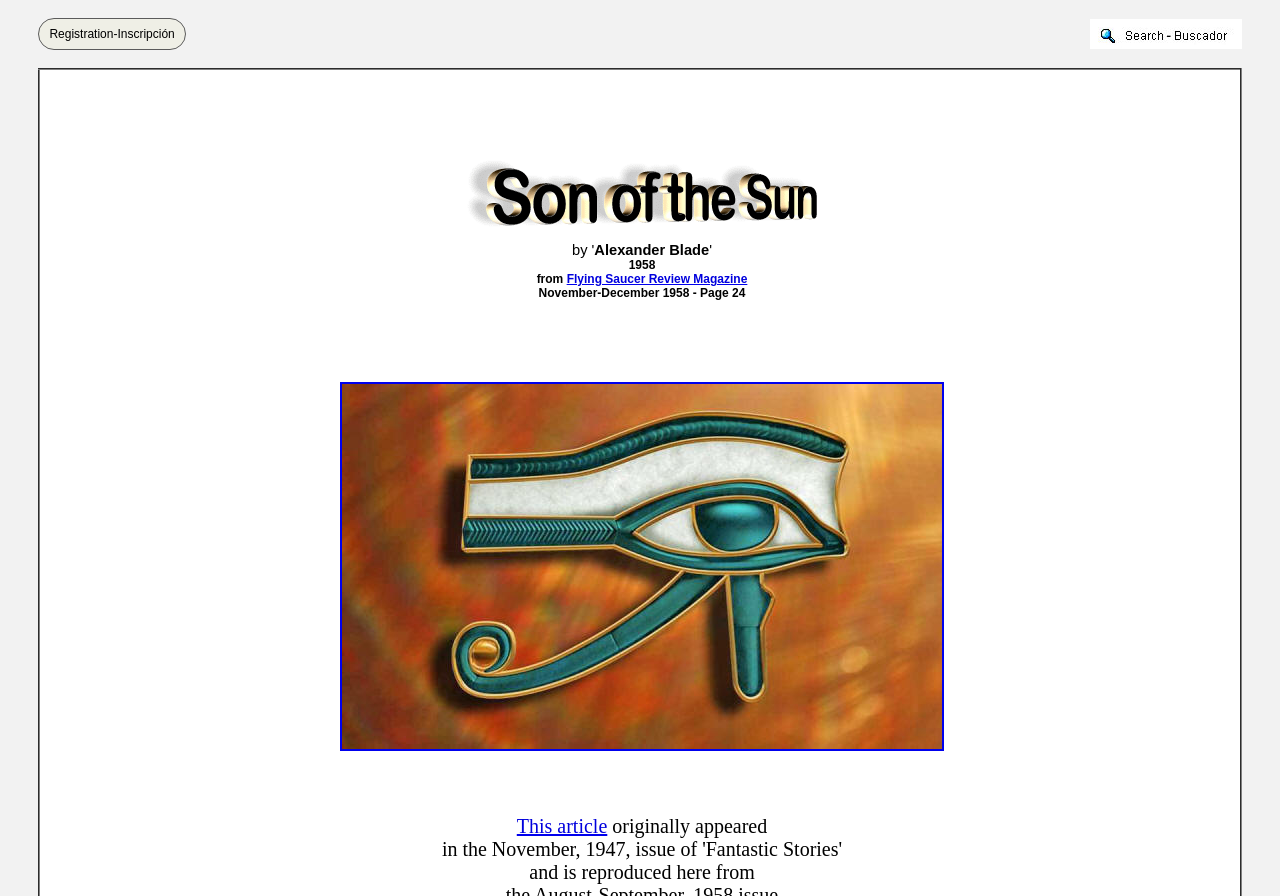Calculate the bounding box coordinates for the UI element based on the following description: "This article". Ensure the coordinates are four float numbers between 0 and 1, i.e., [left, top, right, bottom].

[0.404, 0.91, 0.474, 0.934]